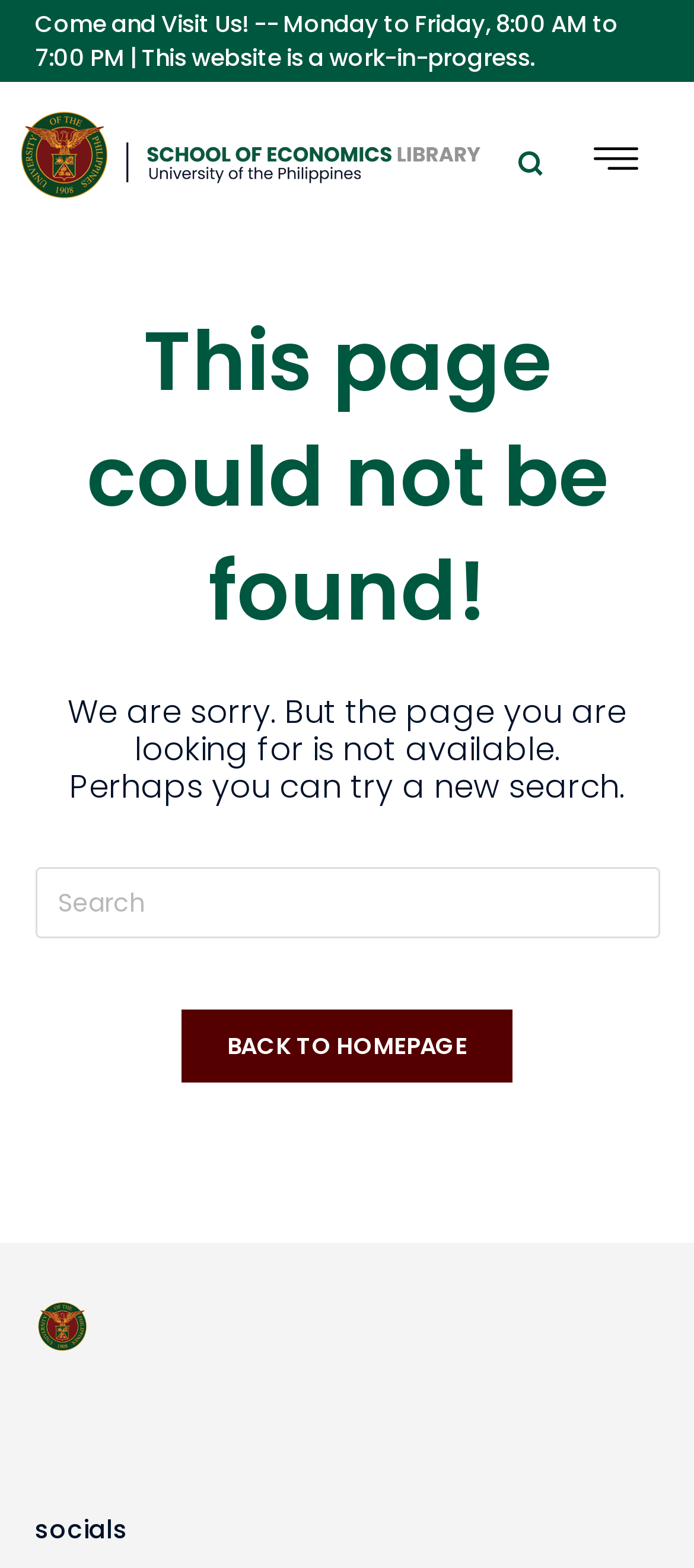What is the link at the bottom of the page?
Kindly give a detailed and elaborate answer to the question.

The link at the bottom of the page is labeled 'BACK TO HOMEPAGE', which suggests that it will take the user back to the homepage of the website.